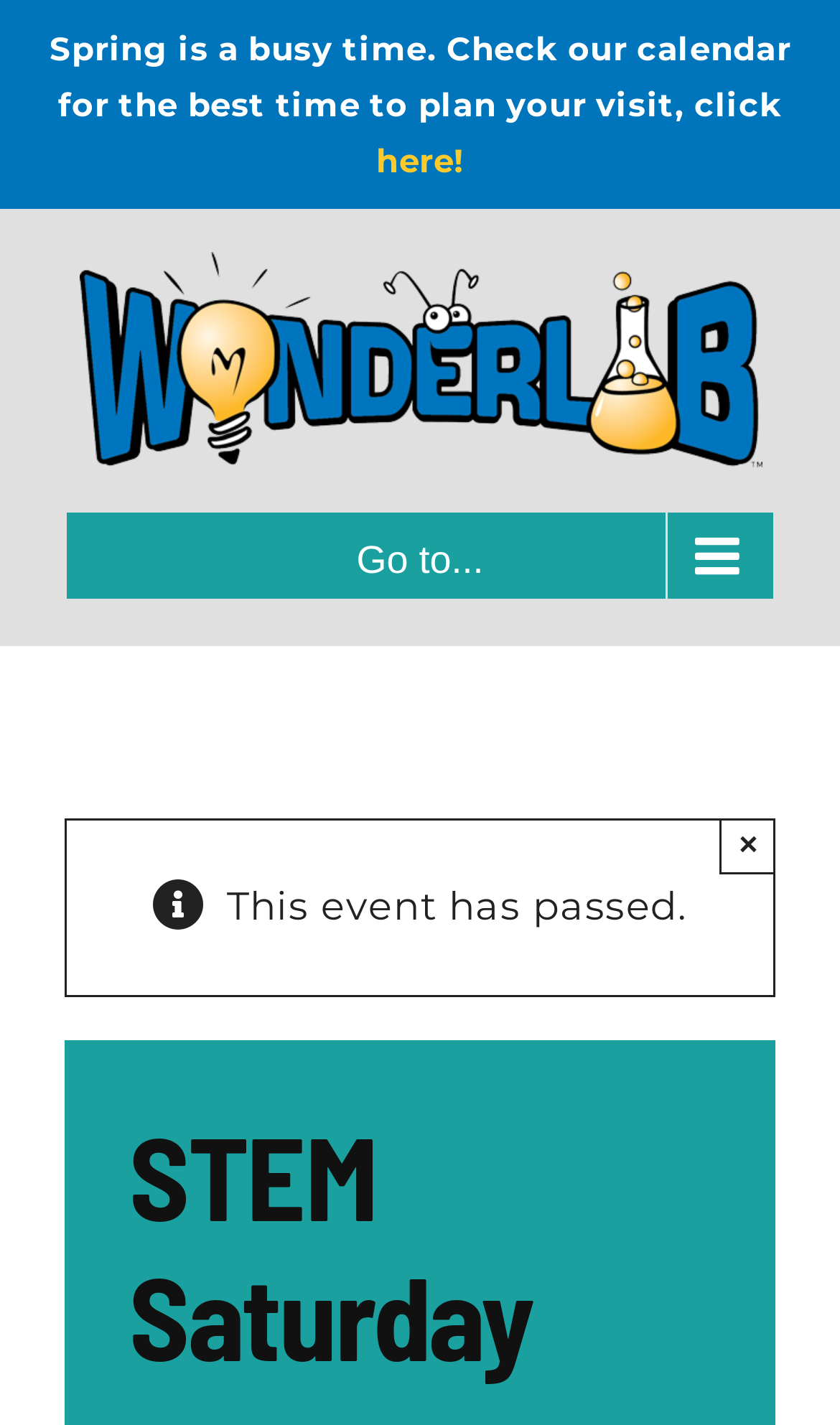Please determine the bounding box coordinates for the element with the description: "×".

[0.856, 0.575, 0.923, 0.614]